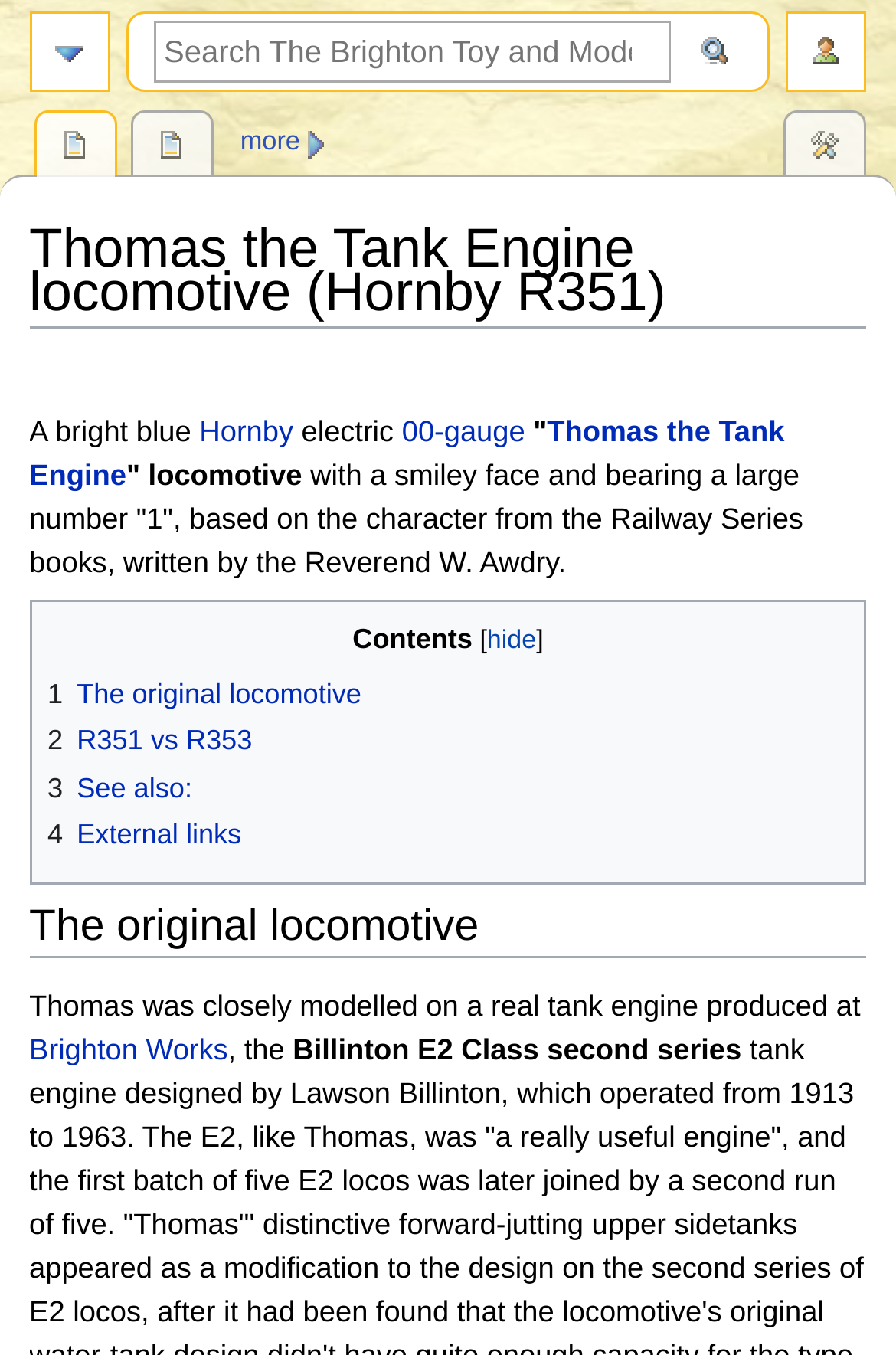Find and indicate the bounding box coordinates of the region you should select to follow the given instruction: "View contents".

[0.033, 0.443, 0.967, 0.652]